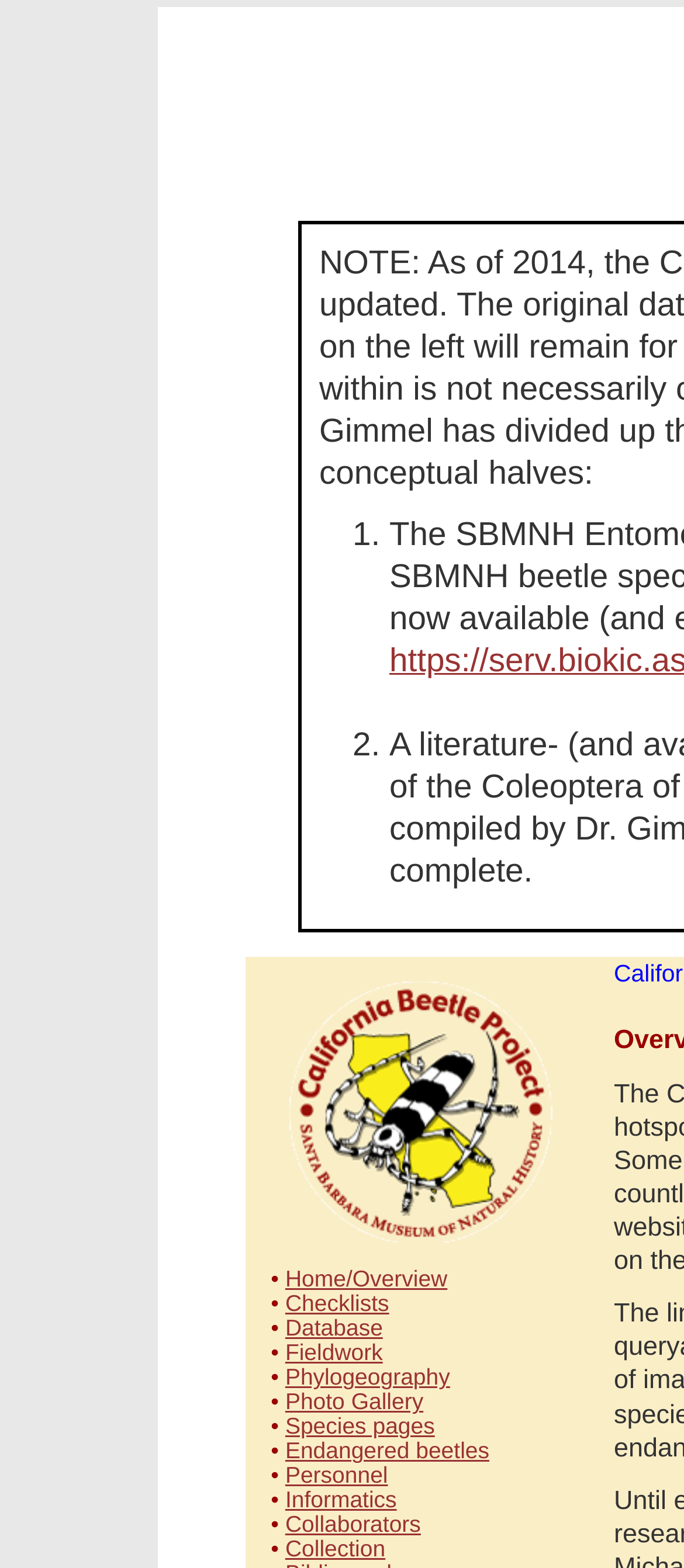Please find the bounding box coordinates of the element that must be clicked to perform the given instruction: "learn about endangered beetles". The coordinates should be four float numbers from 0 to 1, i.e., [left, top, right, bottom].

[0.417, 0.917, 0.715, 0.934]